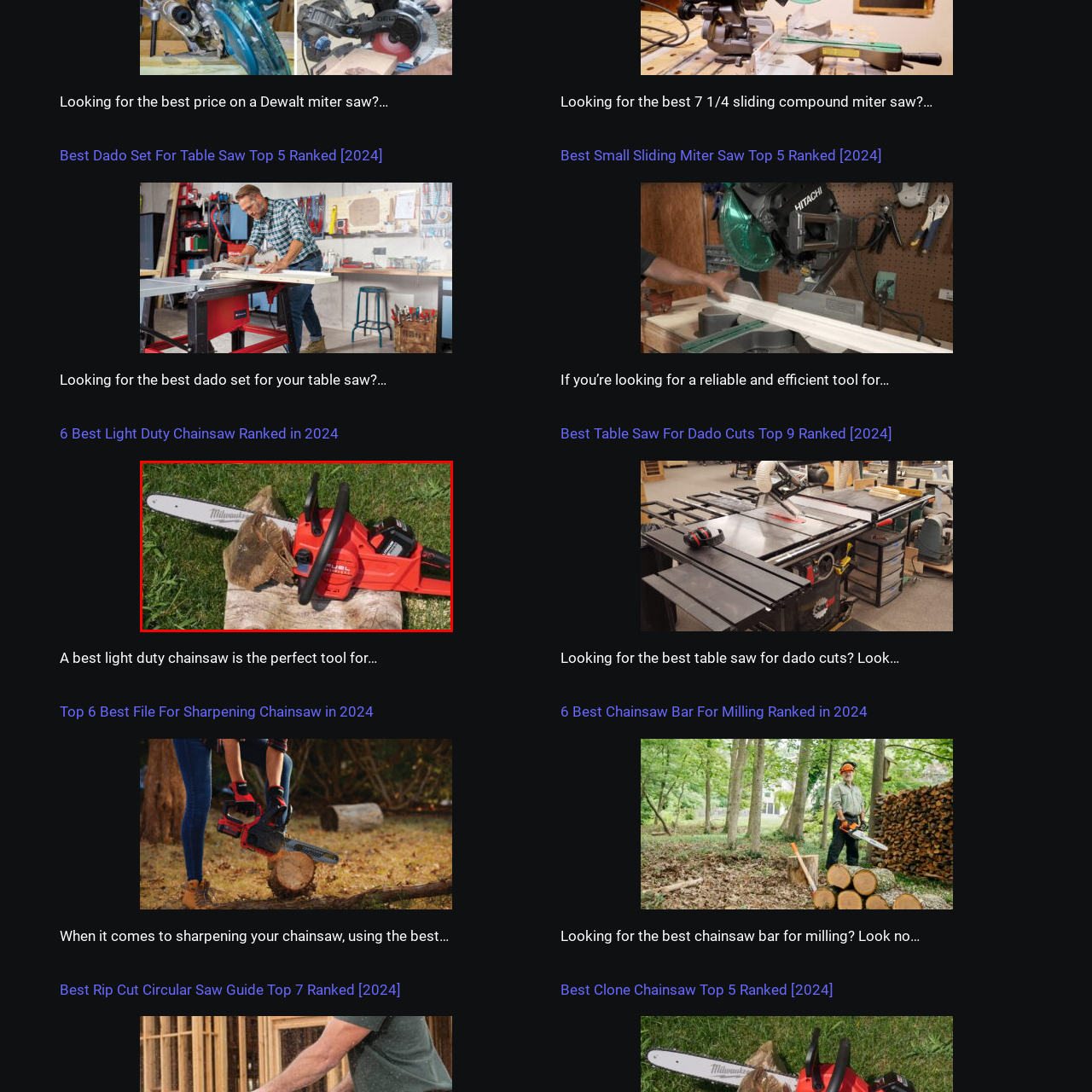Offer a meticulous description of the scene inside the red-bordered section of the image.

This image features a Milwaukee chainsaw prominently displayed on a wooden log. The chainsaw, designed for efficiency and ease of use, showcases its vibrant red color against the natural greenery of grass below. The sharp, metallic blade is partially embedded in the log, emphasizing its practicality for cutting tasks. The setting suggests an outdoor or gardening context, where such a tool would be essential for light-duty tasks. This image is associated with a guide discussing the best light-duty chainsaws ranked in 2024, intended for those seeking reliable and efficient tools for their outdoor projects.